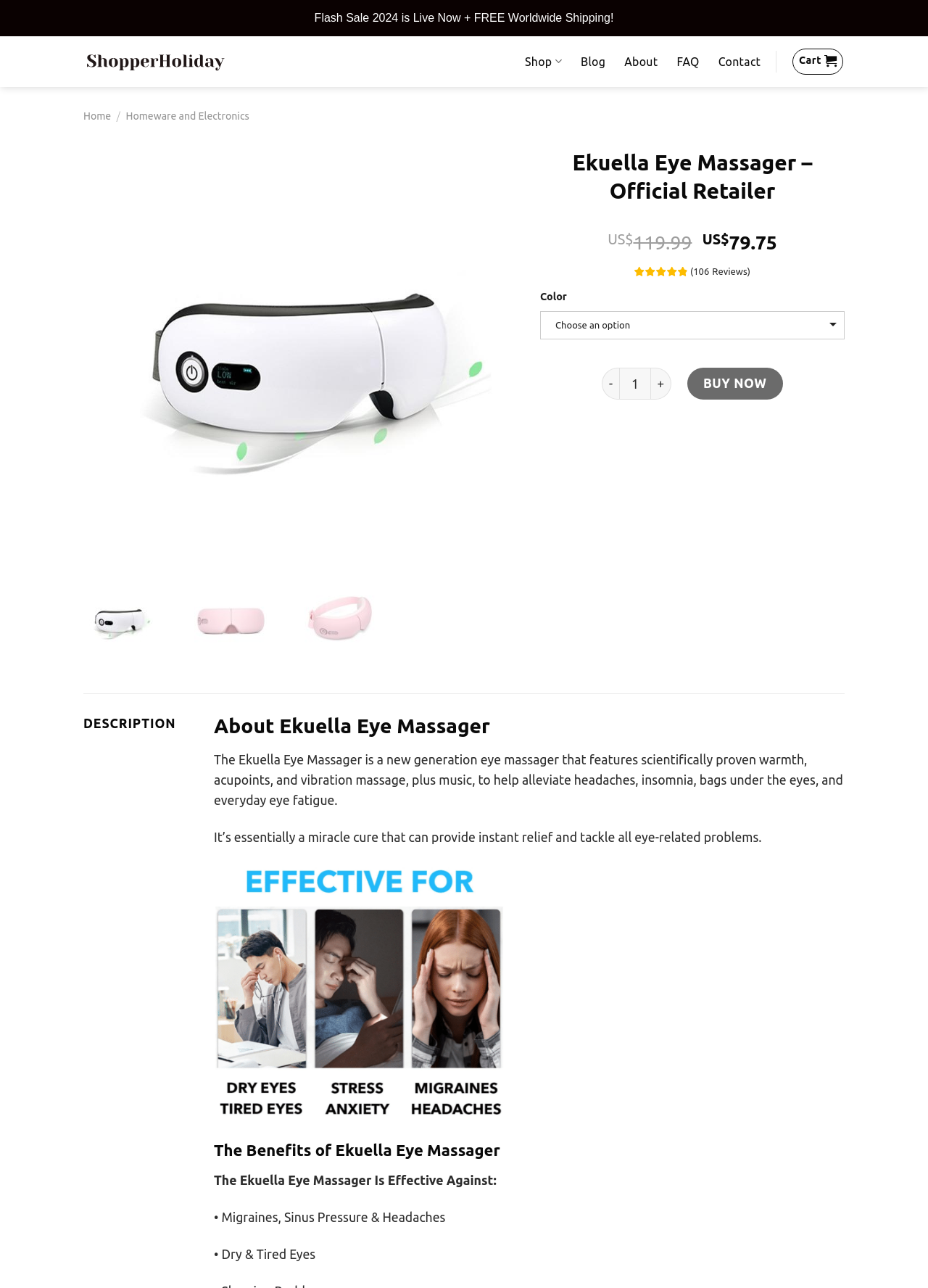What is the main title displayed on this webpage?

Ekuella Eye Massager – Official Retailer